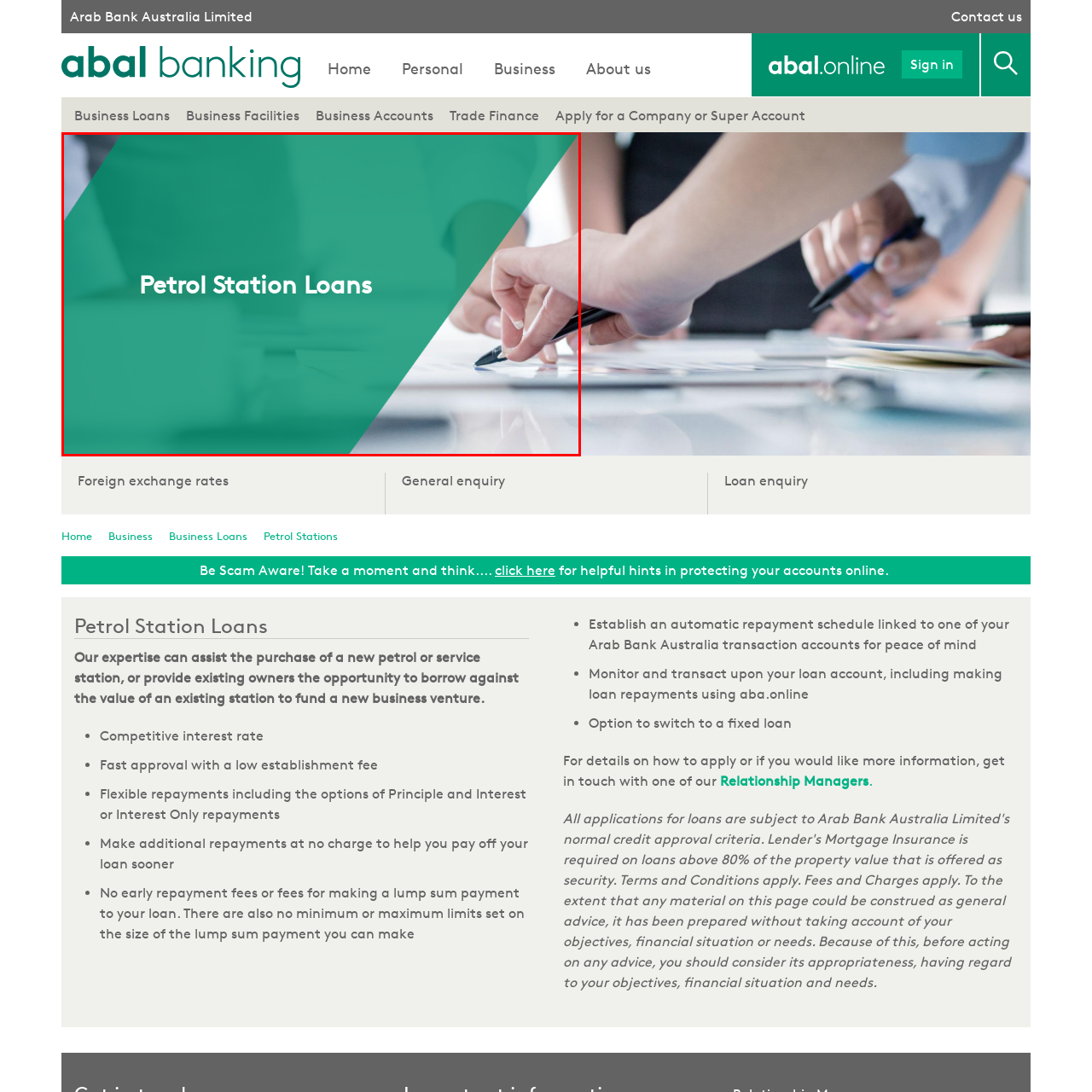Please analyze the elements within the red highlighted area in the image and provide a comprehensive answer to the following question: Who is the target audience of the image?

The image is targeting business owners who are interested in financial support to purchase new stations or leverage existing assets for business expansion, as reflected in the branding of Arab Bank Australia.